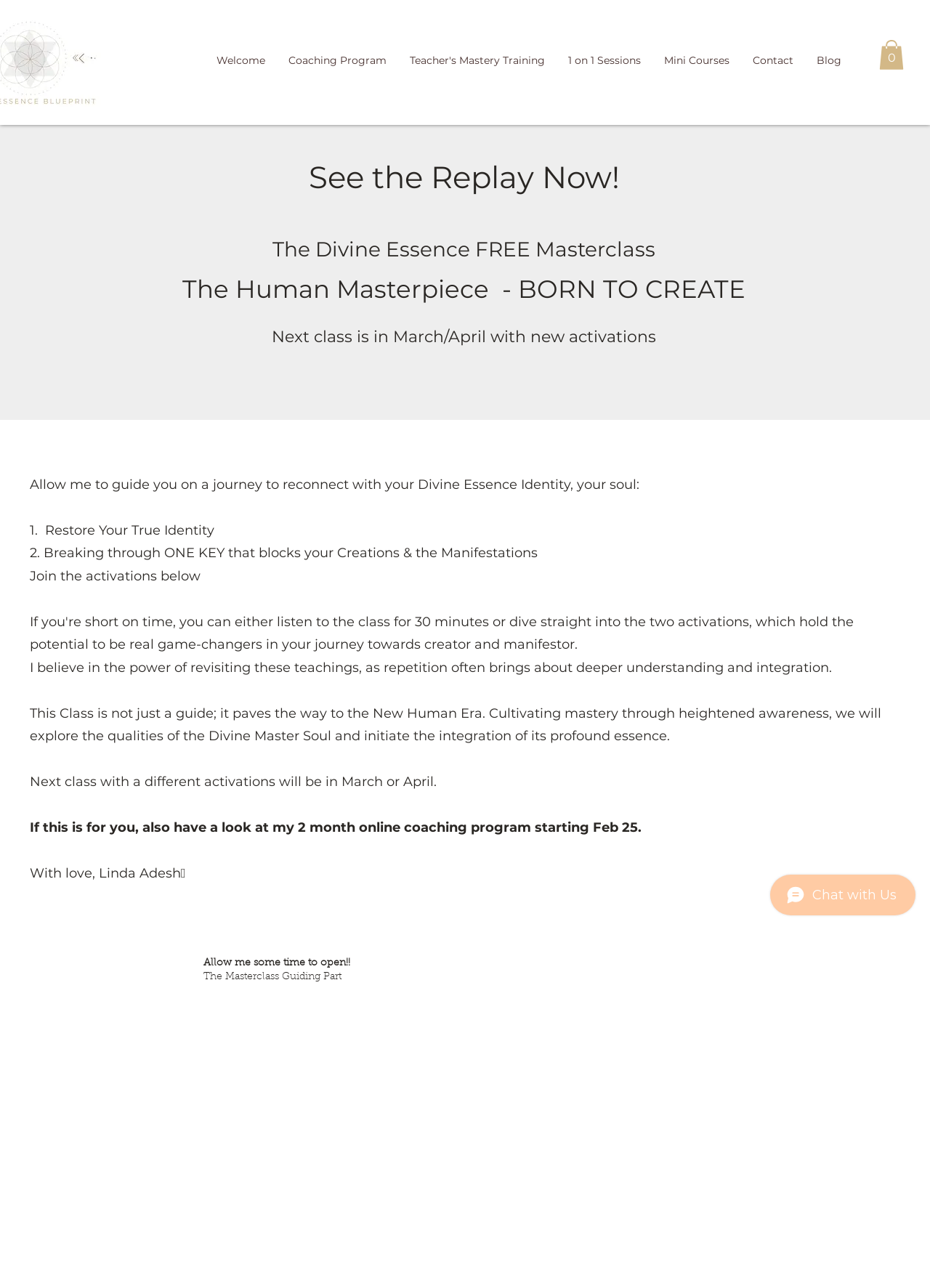Please identify the bounding box coordinates of the region to click in order to complete the given instruction: "Open the 'Cart'". The coordinates should be four float numbers between 0 and 1, i.e., [left, top, right, bottom].

[0.945, 0.031, 0.972, 0.054]